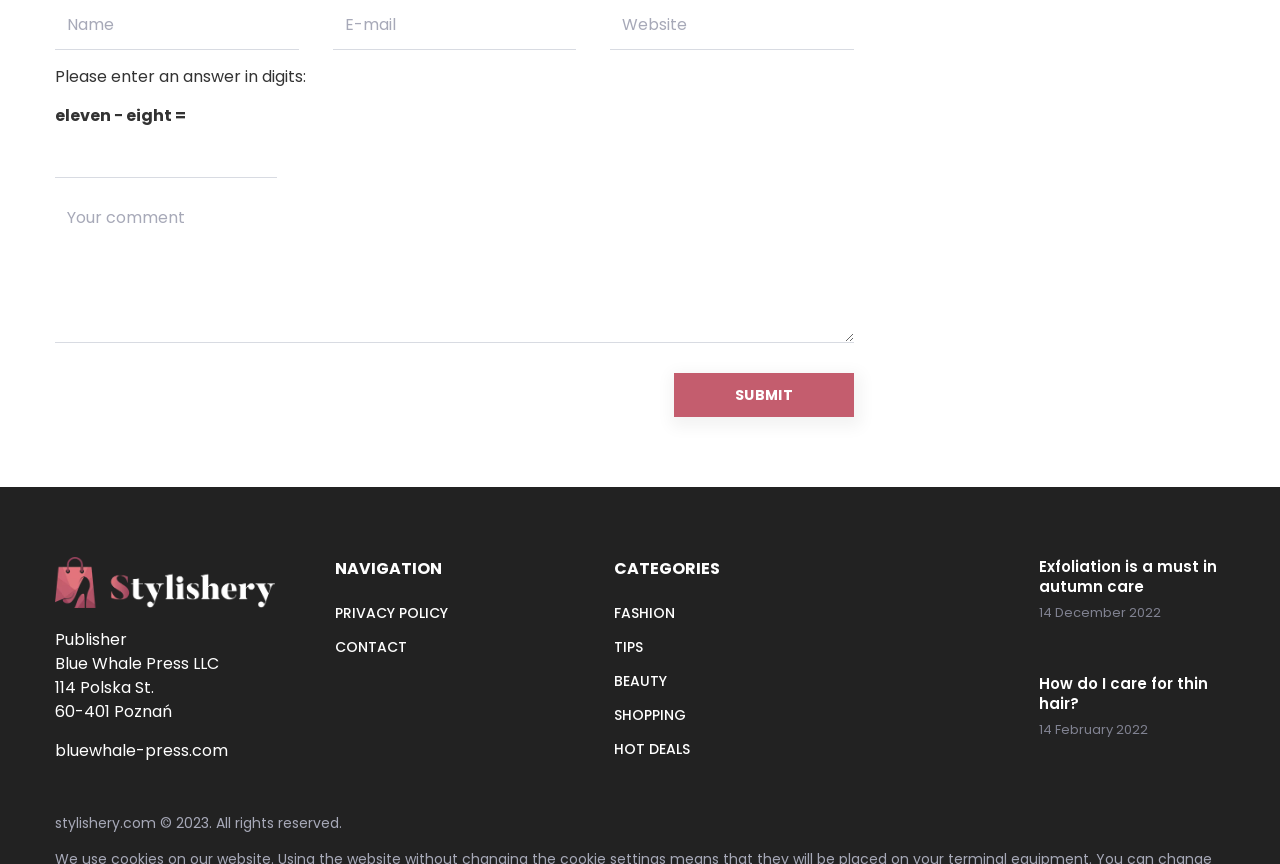Analyze the image and provide a detailed answer to the question: What is the topic of the first article on the webpage?

I looked at the links on the webpage and found the first article link, which has an image and a text description. The text description is 'Exfoliation is a must in autumn care', which suggests that the topic of the article is exfoliation in autumn care.